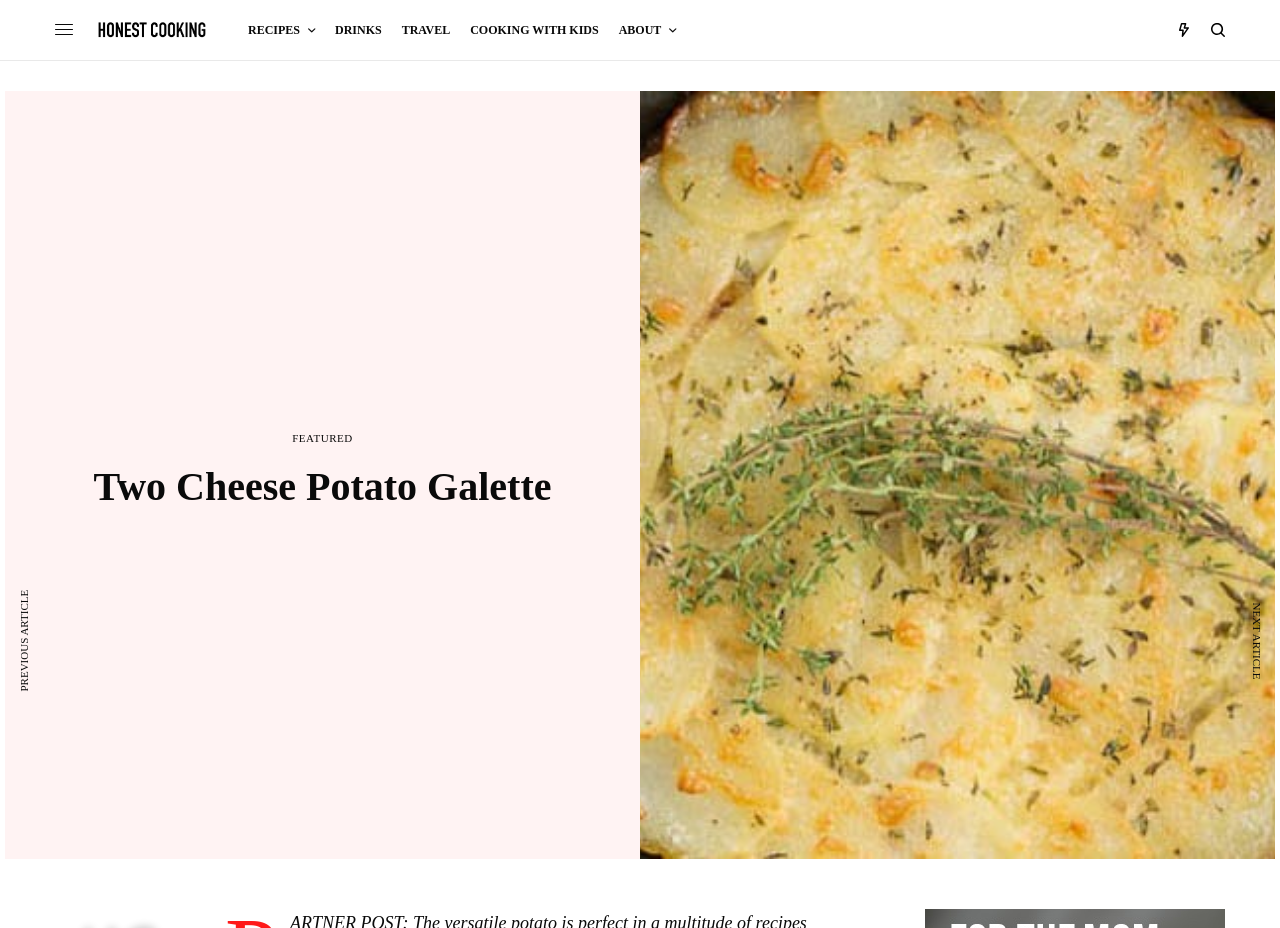Determine the bounding box coordinates for the clickable element to execute this instruction: "read the NEXT ARTICLE". Provide the coordinates as four float numbers between 0 and 1, i.e., [left, top, right, bottom].

[0.977, 0.649, 0.986, 0.732]